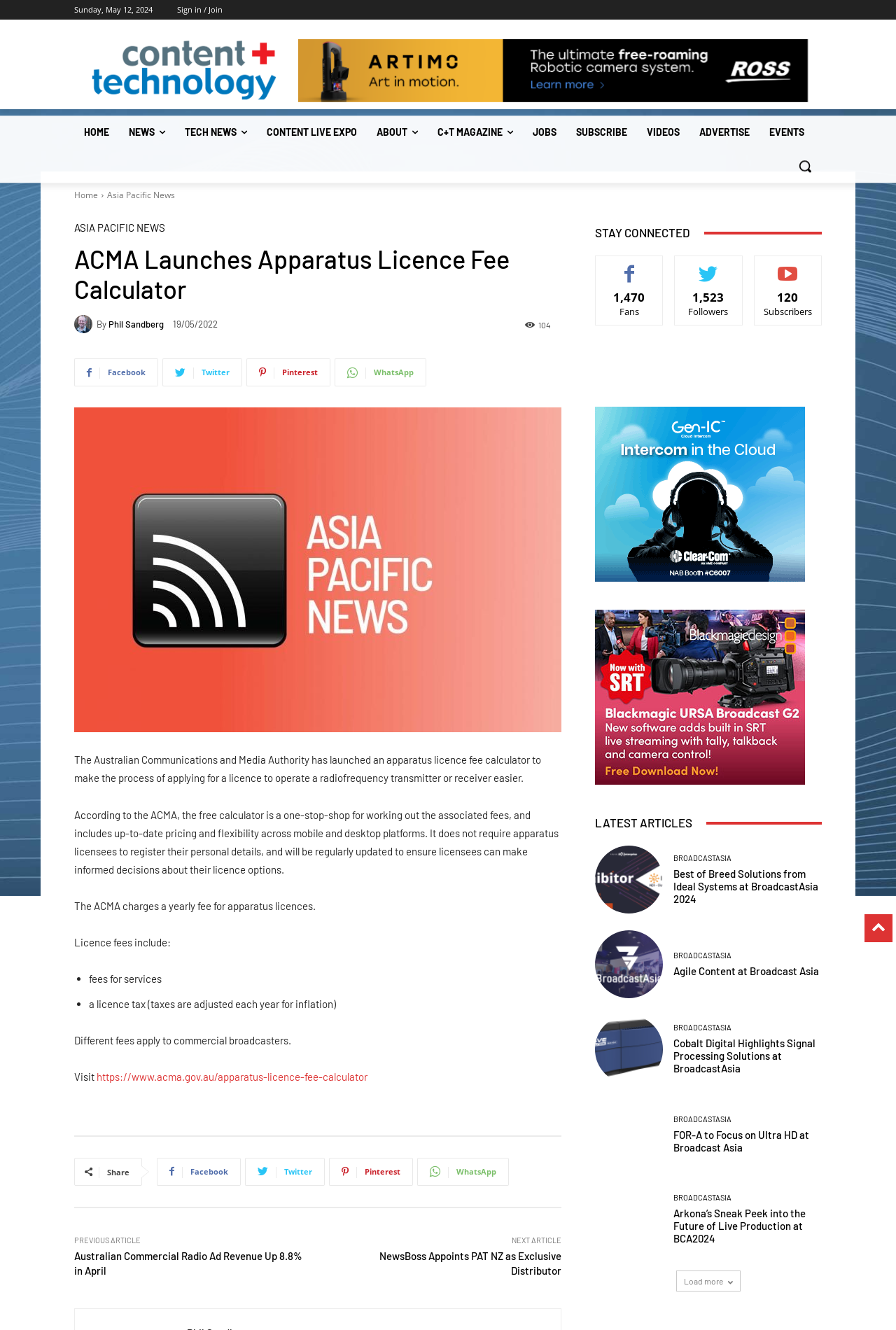Write a detailed summary of the webpage.

This webpage is about the Australian Communications and Media Authority (ACMA) launching an apparatus licence fee calculator. At the top, there is a logo and a navigation menu with links to various sections such as "HOME", "NEWS", "TECH NEWS", "CONTENT LIVE EXPO", and more. Below the navigation menu, there is a search button and a section with links to social media platforms.

The main content of the webpage is an article about the ACMA's apparatus licence fee calculator. The article is divided into several paragraphs, with headings and static text describing the calculator's features and benefits. There are also links to related articles and a section with social media sharing options.

On the right side of the webpage, there is a section with links to other articles, including "PREVIOUS ARTICLE" and "NEXT ARTICLE". Below this section, there is a "STAY CONNECTED" heading with links to social media platforms and a section with statistics about fans, followers, and subscribers.

At the bottom of the webpage, there are links to various companies, including Clear-Com and Blackmagic, and a "LATEST ARTICLES" section with links to recent news articles.